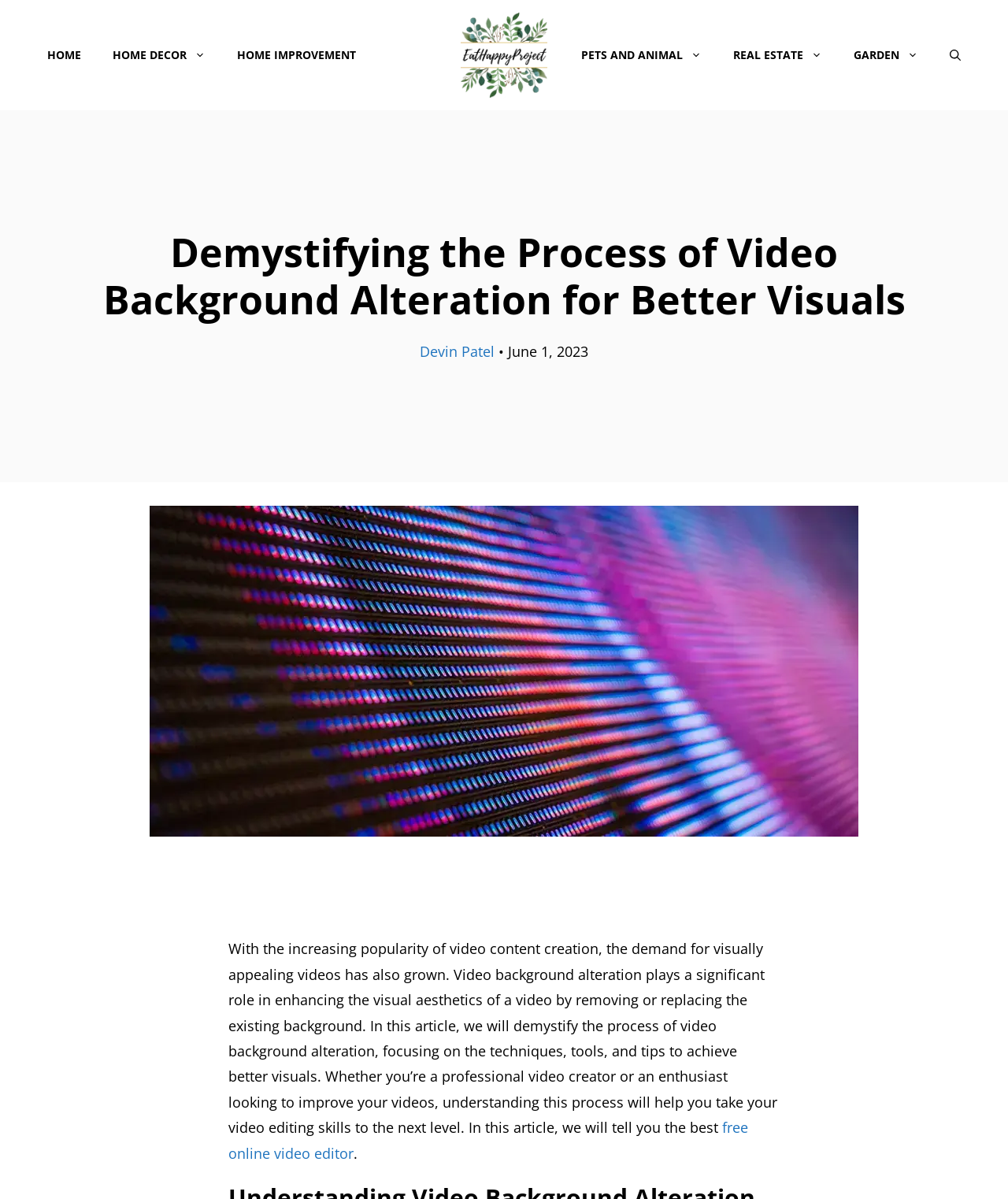Return the bounding box coordinates of the UI element that corresponds to this description: "Devin Patel". The coordinates must be given as four float numbers in the range of 0 and 1, [left, top, right, bottom].

[0.416, 0.285, 0.491, 0.301]